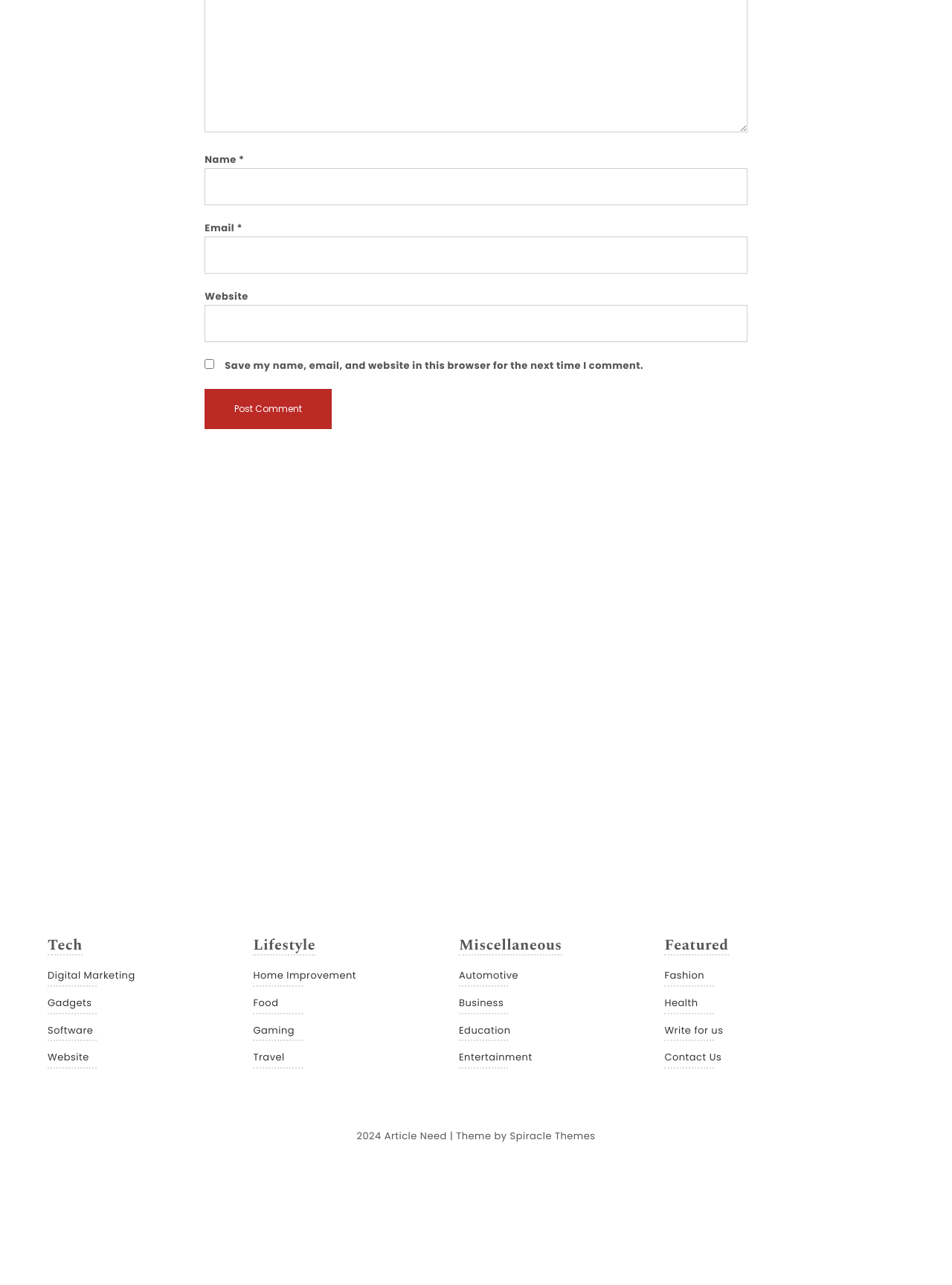Refer to the screenshot and give an in-depth answer to this question: How many categories are listed in the webpage?

The webpage lists 6 categories which are Tech, Lifestyle, Miscellaneous, Featured, and two unnamed categories. These categories are indicated by the link elements with OCR text 'Tech', 'Lifestyle', 'Miscellaneous', 'Featured', and the two unnamed categories are inferred by the presence of links 'Digital Marketing', 'Gadgets', 'Software', 'Website', 'Home Improvement', 'Food', 'Gaming', 'Travel', 'Automotive', 'Business', 'Education', 'Entertainment', 'Fashion', 'Health', and 'Write for us'.